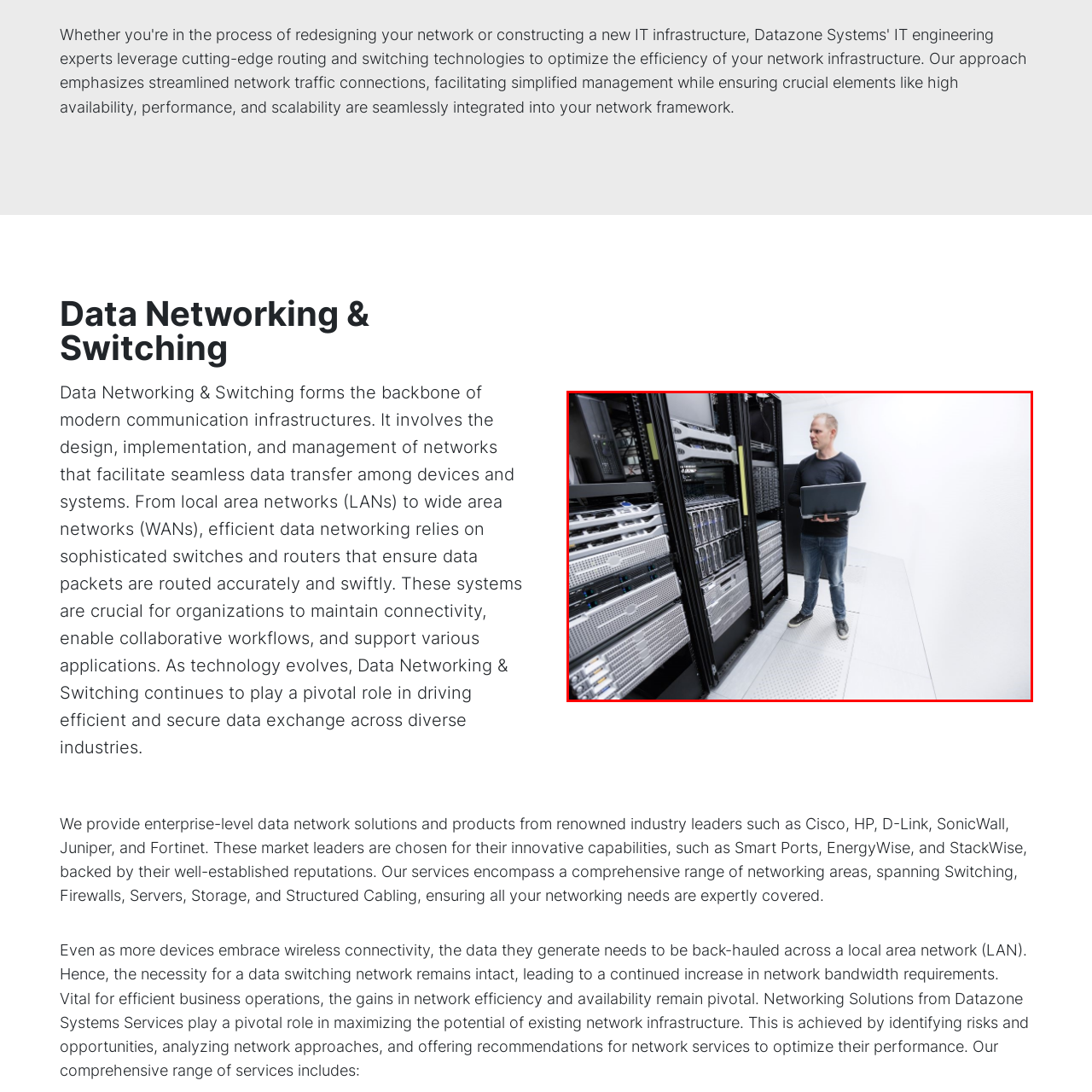Elaborate on the image enclosed by the red box with a detailed description.

The image illustrates a professional IT support technician working within a data center, surrounded by rows of network servers housed in racks. The technician, dressed in a dark long-sleeve shirt and light jeans, is intently focused on a laptop he holds in his hands. This environment exemplifies modern data networking and switching, which forms the backbone of communication infrastructures. In an era where efficient data transfer among devices is critical, the role of sophisticated networking equipment such as switches and routers becomes pivotal. 

The server cabinets showcase advanced technology, emphasizing the importance of reliable networking solutions provided by leading industry brands like Cisco, HP, and Fortinet. The technician's engagement with the equipment reflects the ongoing necessity for effective network management, ensuring seamless data flow and connectivity in a fast-paced digital landscape. This image highlights the vital function of data networking in supporting collaborative workflows and various applications across industries, showcasing the essential work of IT professionals in maintaining robust and secure networking systems.